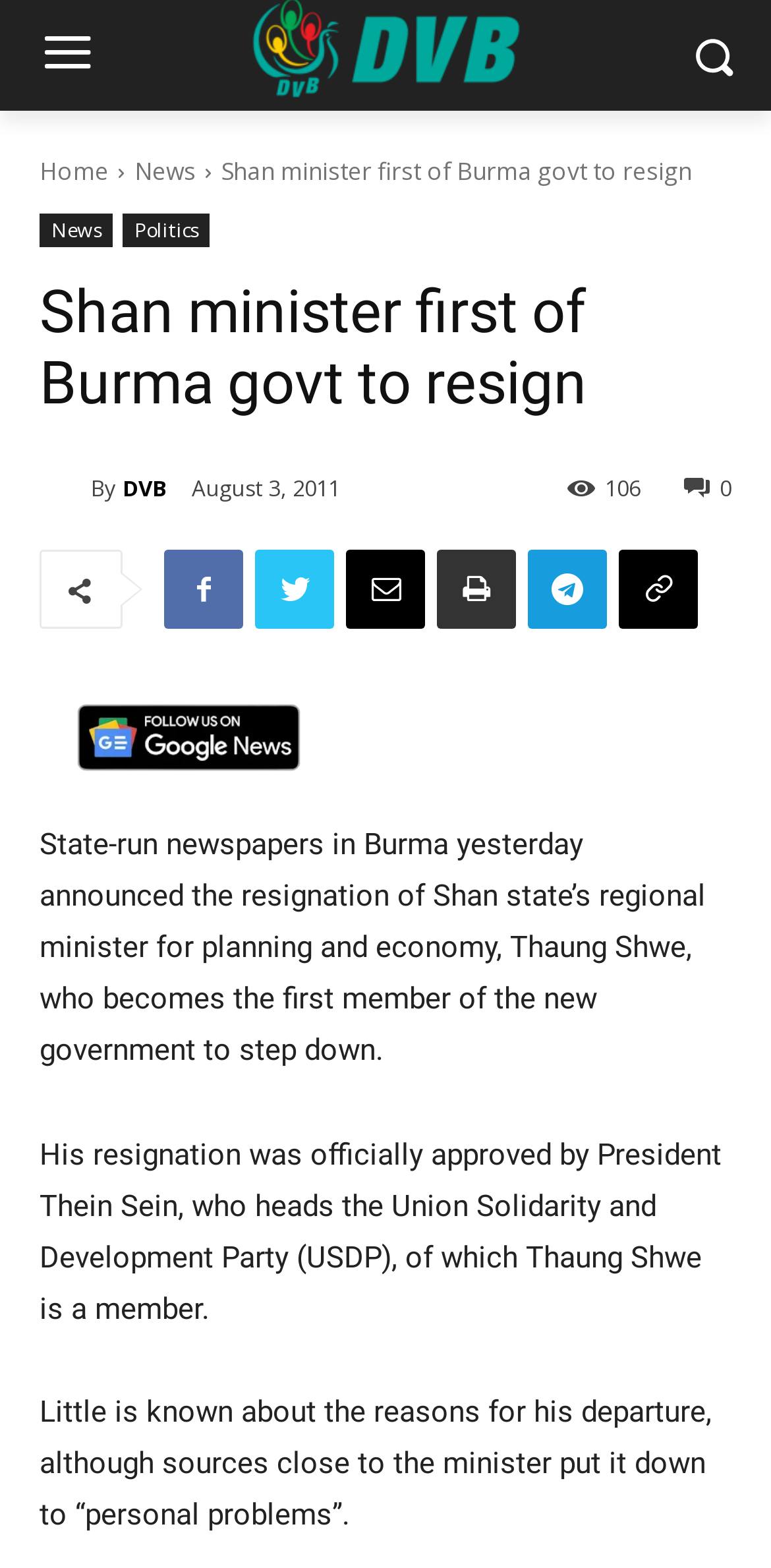Extract the bounding box for the UI element that matches this description: "Copy URL".

[0.803, 0.351, 0.905, 0.401]